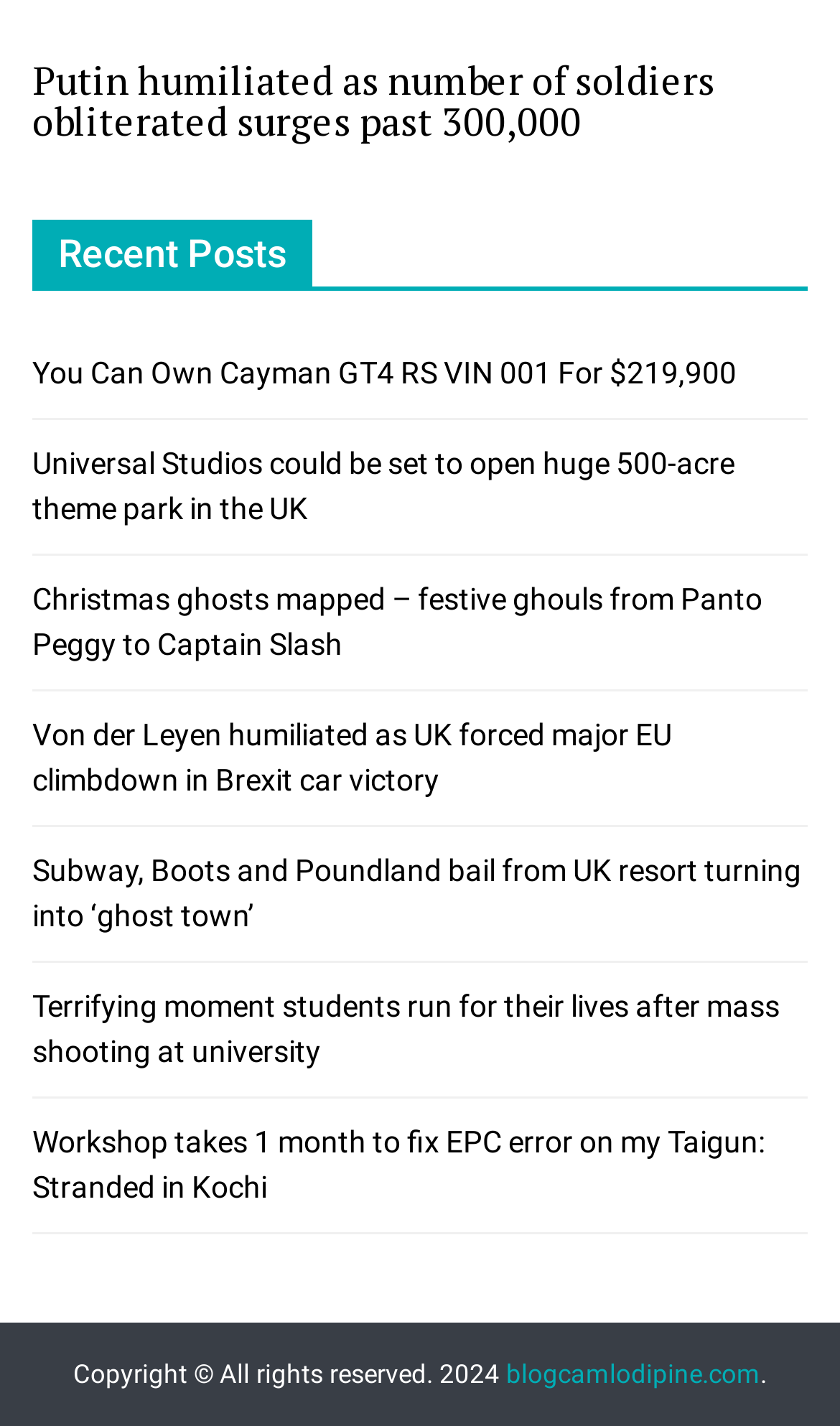Please identify the bounding box coordinates of the element's region that I should click in order to complete the following instruction: "Check the latest Christmas ghosts news". The bounding box coordinates consist of four float numbers between 0 and 1, i.e., [left, top, right, bottom].

[0.038, 0.408, 0.908, 0.464]